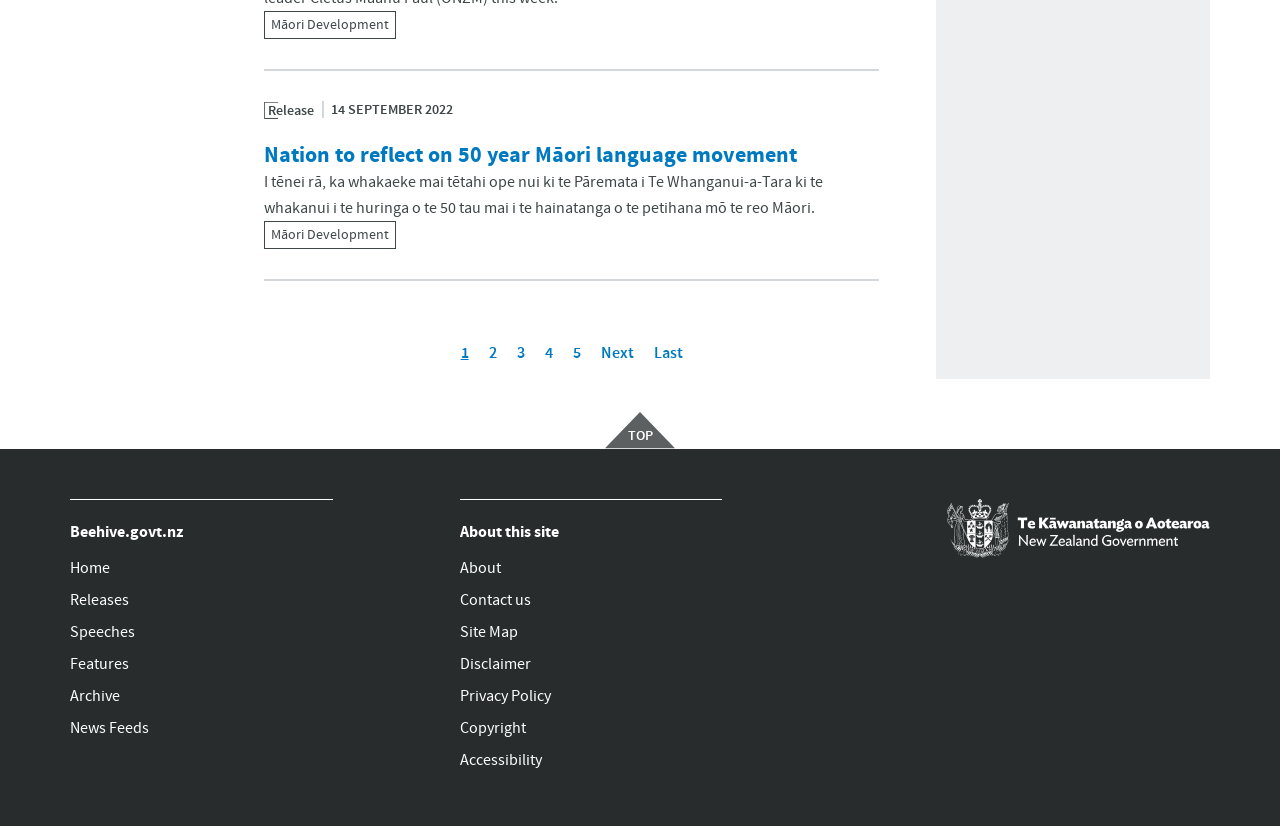Specify the bounding box coordinates of the area to click in order to follow the given instruction: "Subscribe to Japan Daily News via RSS.."

None